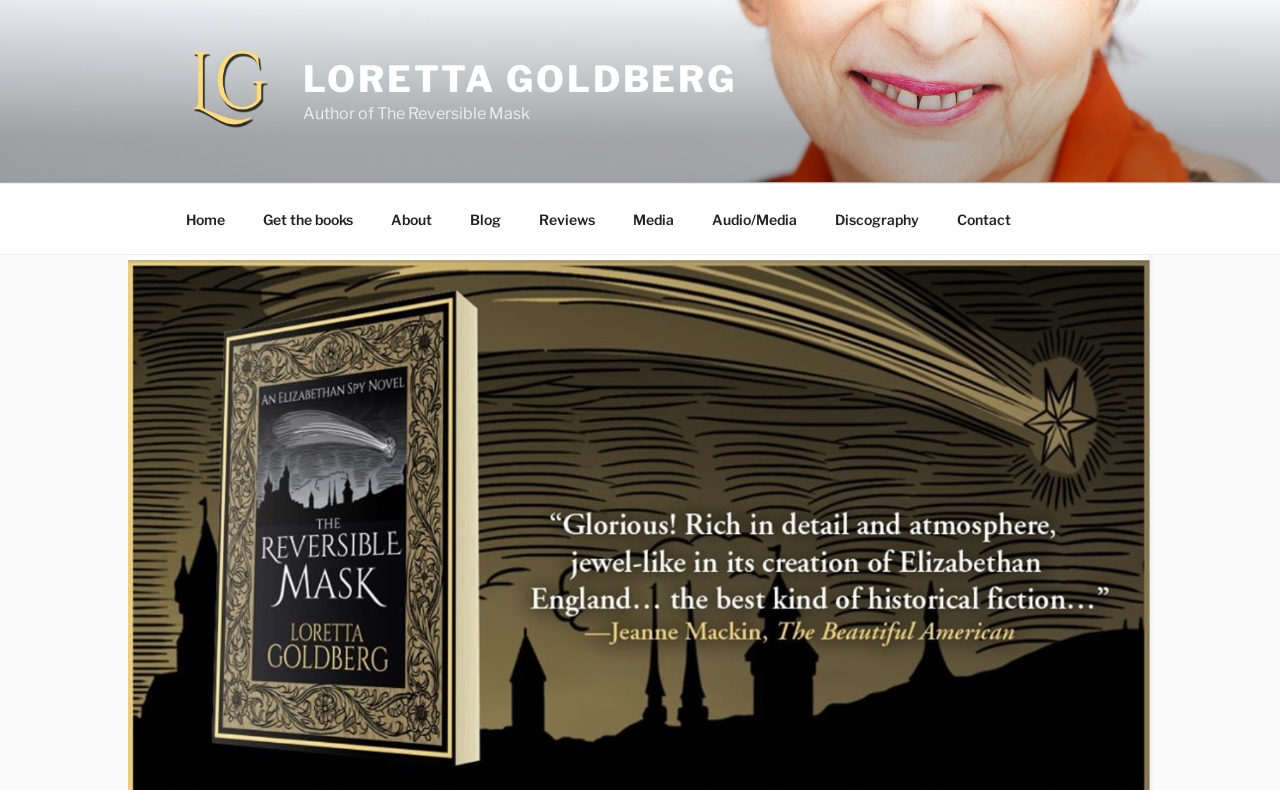Give a concise answer using one word or a phrase to the following question:
What is the title of the book written by Loretta Goldberg?

The Reversible Mask